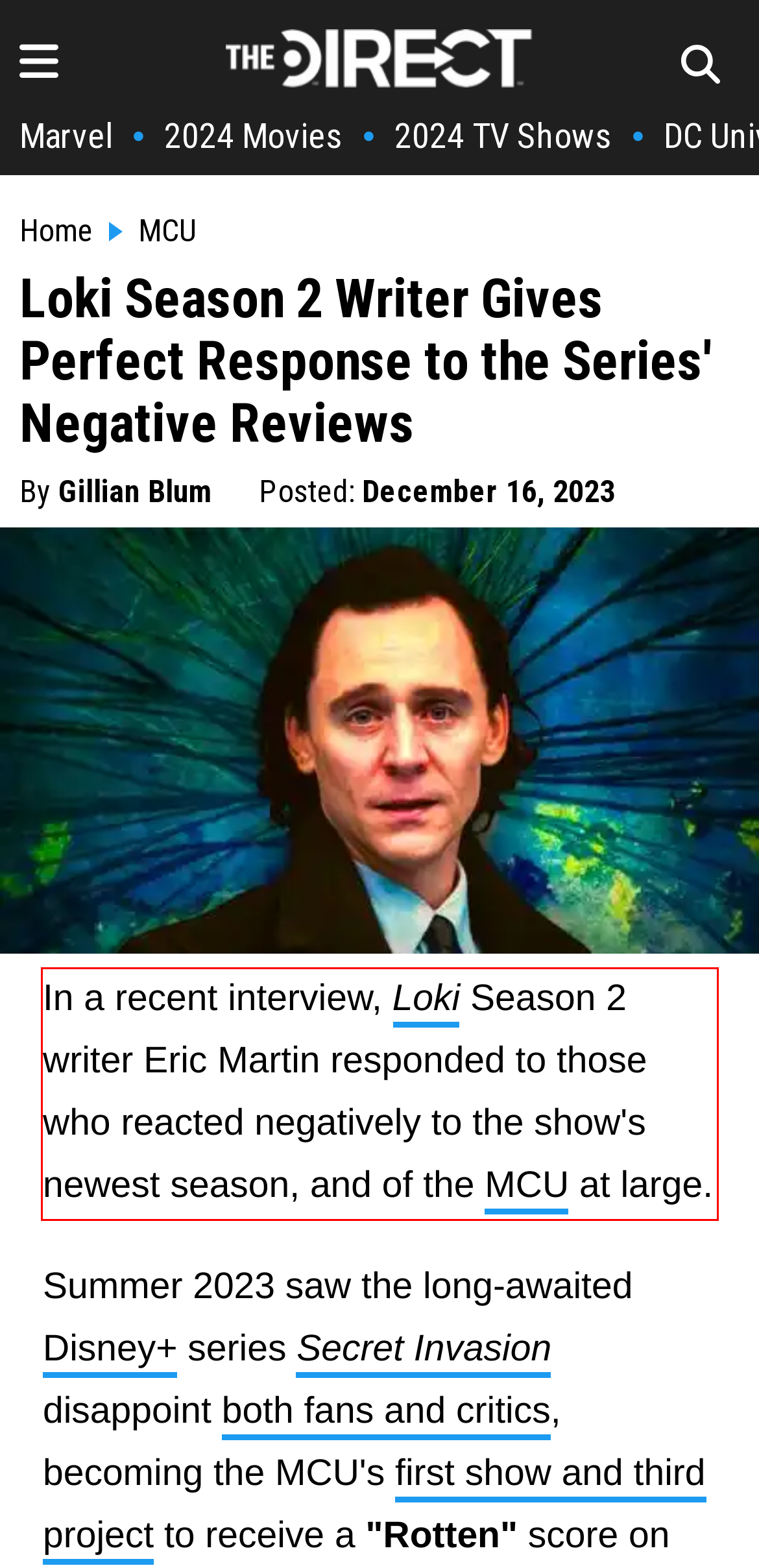The screenshot provided shows a webpage with a red bounding box. Apply OCR to the text within this red bounding box and provide the extracted content.

In a recent interview, Loki Season 2 writer Eric Martin responded to those who reacted negatively to the show's newest season, and of the MCU at large.